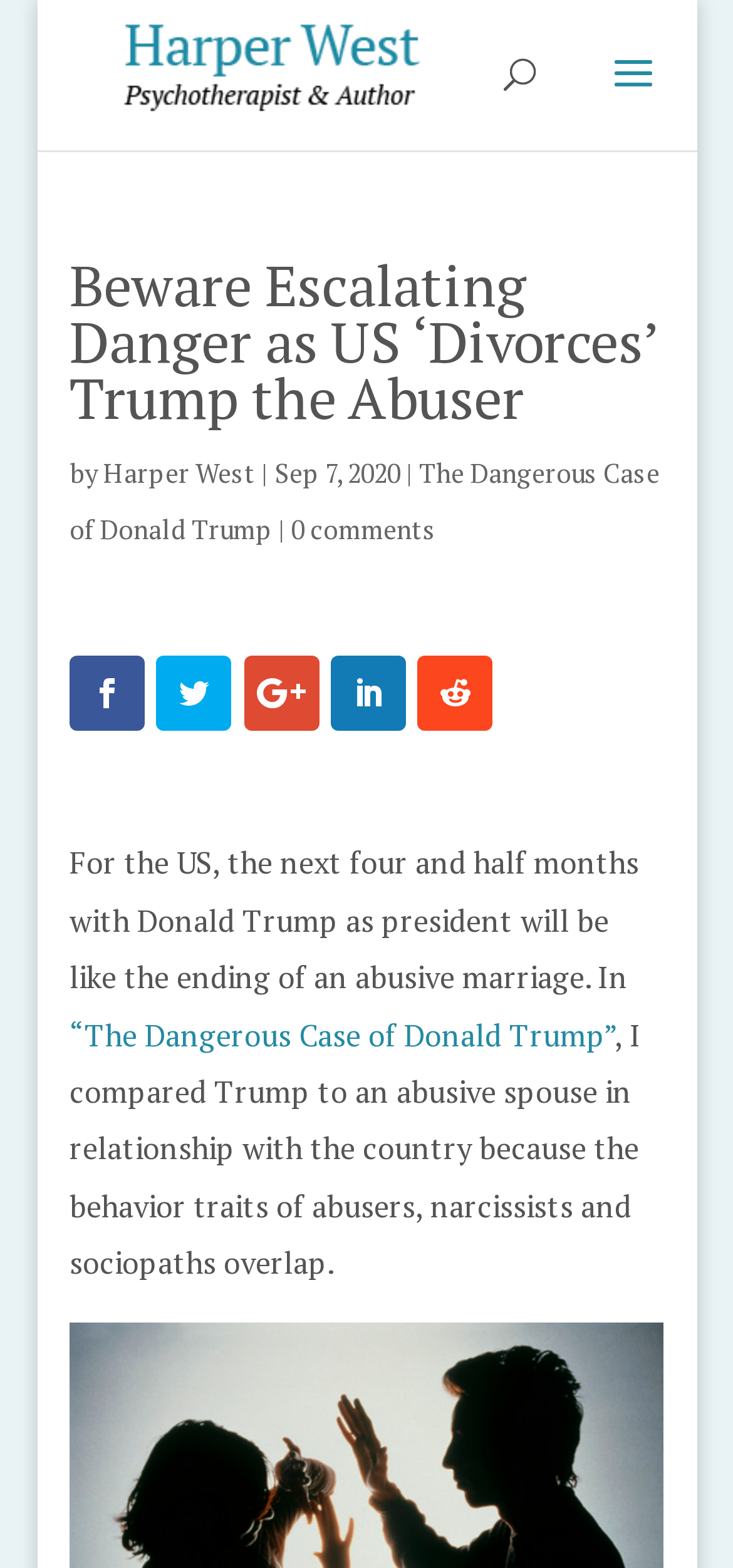Determine which piece of text is the heading of the webpage and provide it.

Beware Escalating Danger as US ‘Divorces’ Trump the Abuser